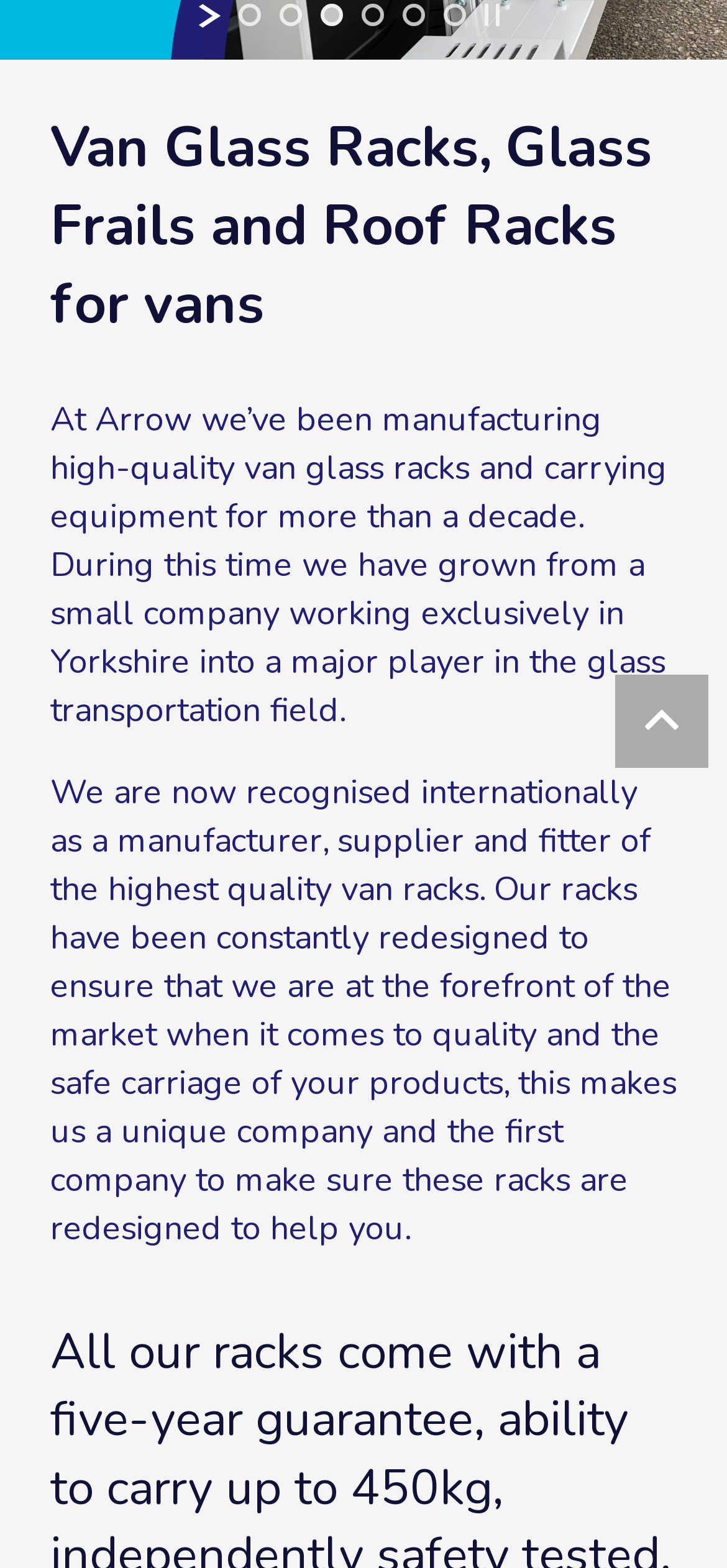Provide the bounding box coordinates of the HTML element described as: "aria-label="jump to slide 3"". The bounding box coordinates should be four float numbers between 0 and 1, i.e., [left, top, right, bottom].

[0.44, 0.002, 0.471, 0.017]